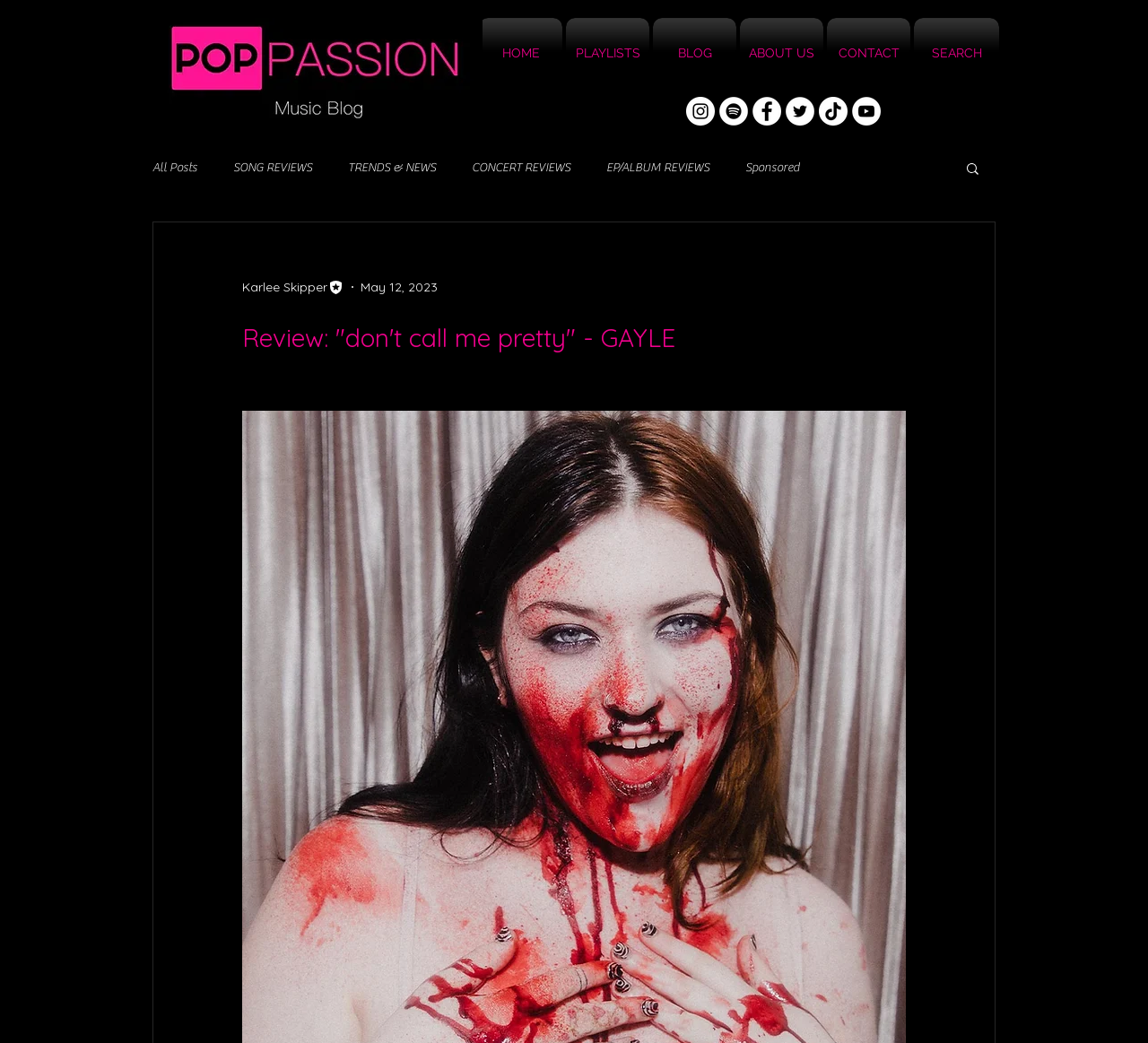Please mark the clickable region by giving the bounding box coordinates needed to complete this instruction: "visit playlists".

[0.491, 0.017, 0.567, 0.084]